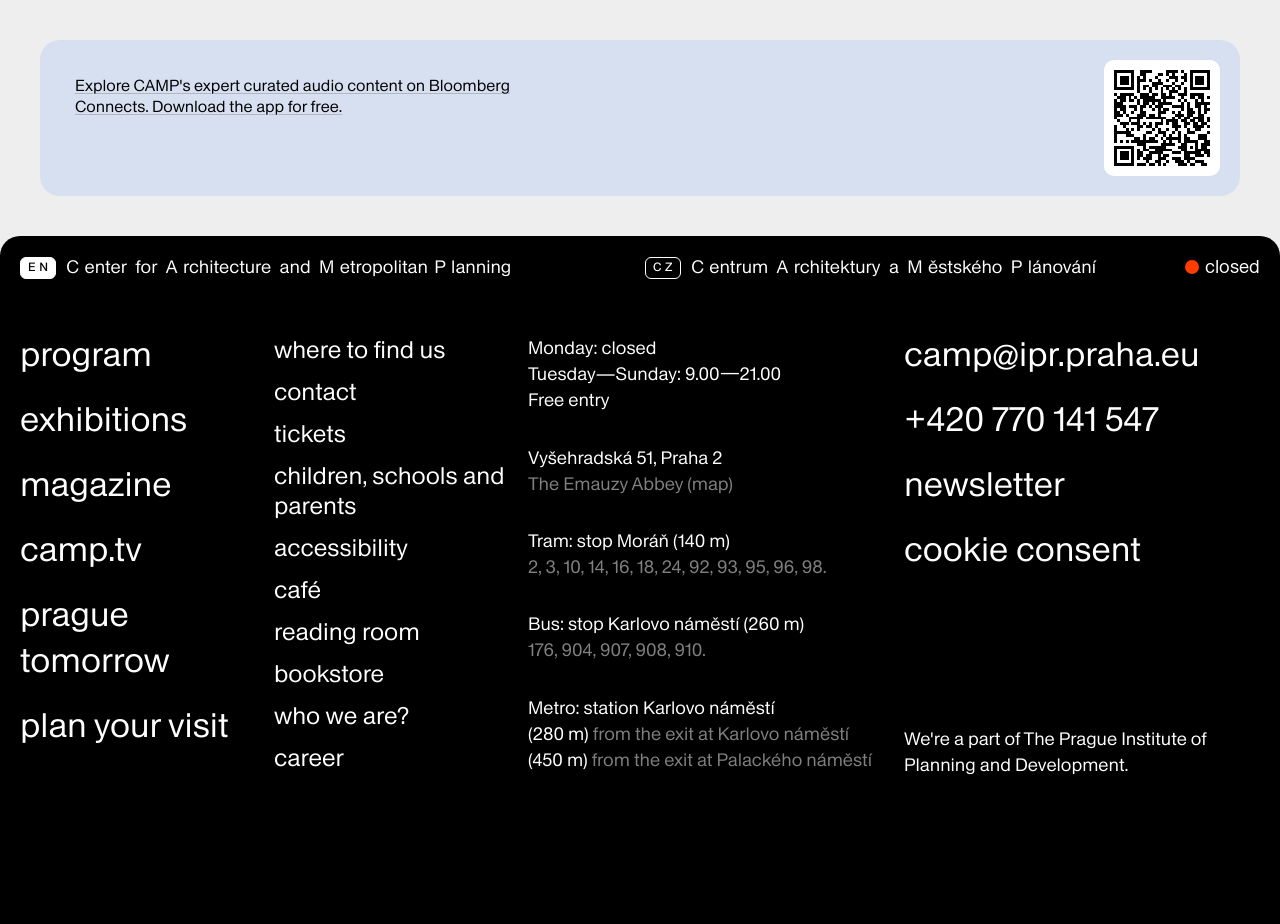How many tram numbers are mentioned on the webpage?
Based on the visual information, provide a detailed and comprehensive answer.

The webpage mentions '2, 3, 10, 14, 16, 18, 24, 92, 93, 95, 96, 98' which are the tram numbers that can be used to reach the museum.